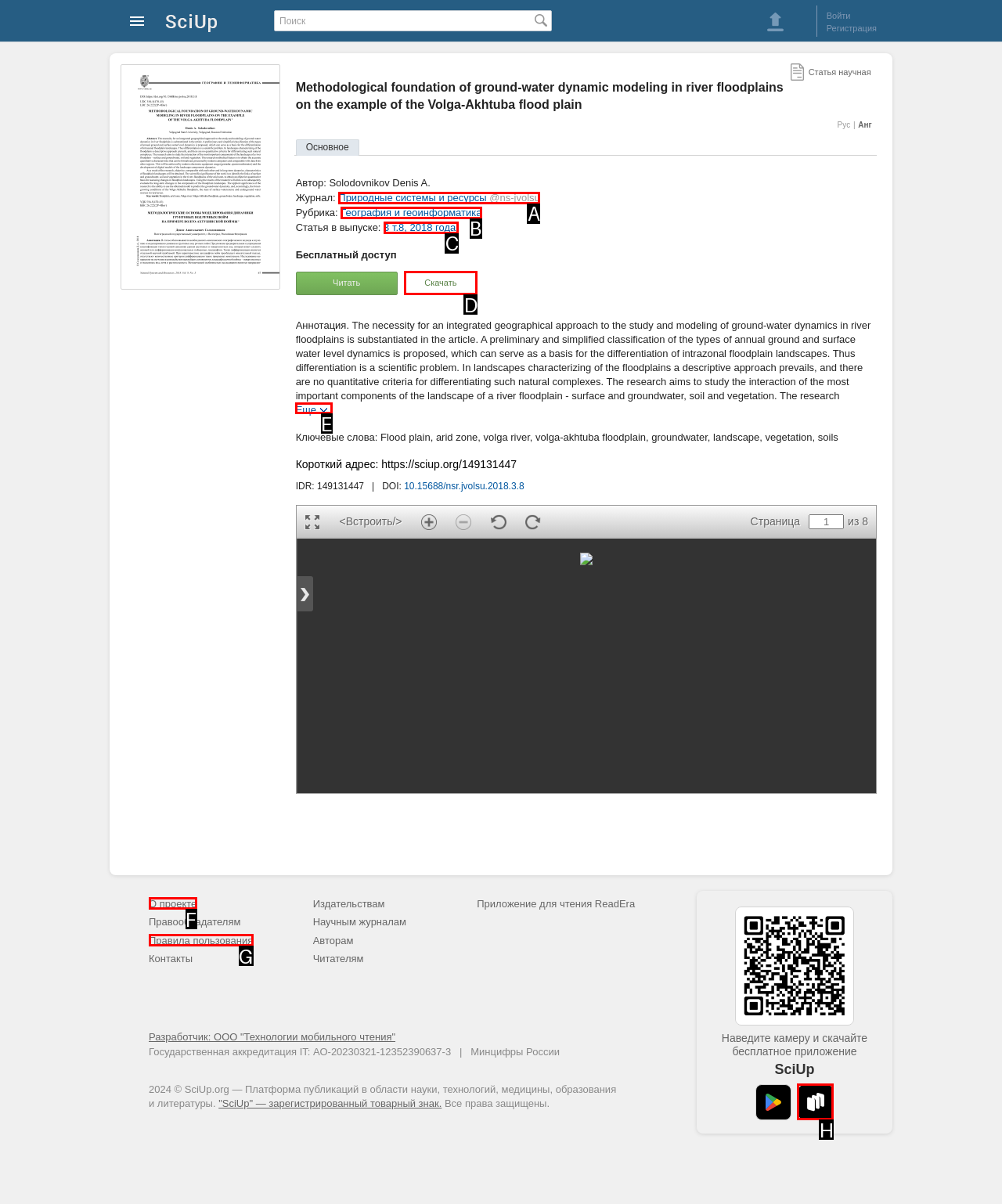Select the option that aligns with the description: input value="Email" aria-describedby="email-notes" name="email"
Respond with the letter of the correct choice from the given options.

None